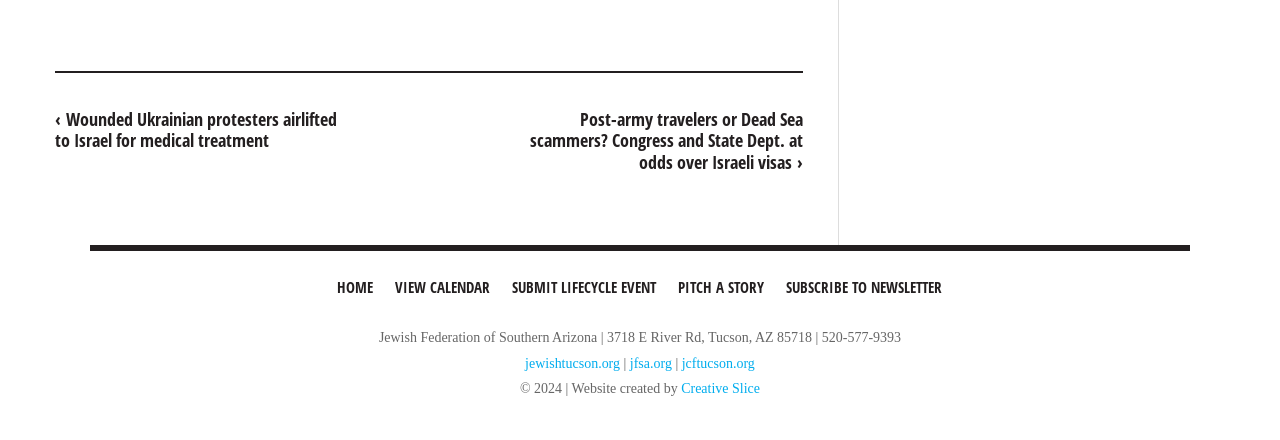Respond with a single word or phrase to the following question: What is the name of the website creator?

Creative Slice